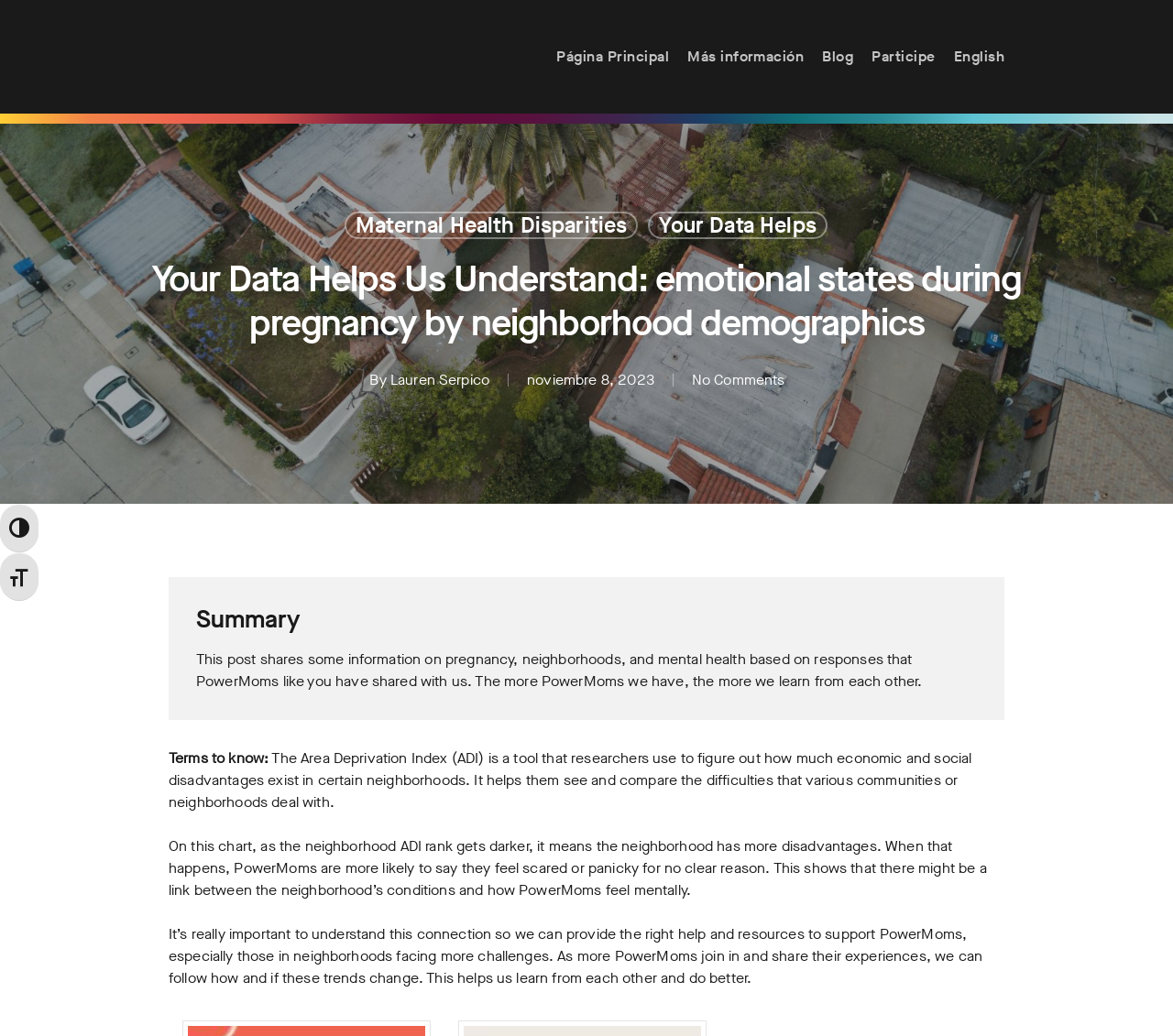Detail the webpage's structure and highlights in your description.

This webpage is about a blog post titled "Emotional States During Pregnancy by Neighborhood - POWERMOM". At the top, there are two buttons, "Toggle High Contrast" and "Toggle Font size", followed by a link to the POWERMOM homepage and an image of the POWERMOM logo. 

To the right of the logo, there are several links, including "Página Principal", "Más información", "Blog", "Participe", and "English". Below these links, there are three more links: "Maternal Health Disparities", "Your Data Helps", and a heading that reads "Your Data Helps Us Understand: emotional states during pregnancy by neighborhood demographics".

The main content of the post starts with a heading, followed by the author's name, "Lauren Serpico", and the date "noviembre 8, 2023". Below this, there is a link to "No Comments". The post is divided into sections, with a summary section that provides an overview of the post. The summary explains that the post shares information on pregnancy, neighborhoods, and mental health based on responses from PowerMoms.

The post then delves into more detailed information, with sections explaining terms such as the Area Deprivation Index (ADI) and its relation to mental health in neighborhoods. There are three paragraphs of text that provide more information on this topic, including how the ADI is used to understand the difficulties faced by different communities and how it affects PowerMoms' mental health. The post concludes by emphasizing the importance of understanding this connection to provide the right help and resources to support PowerMoms.